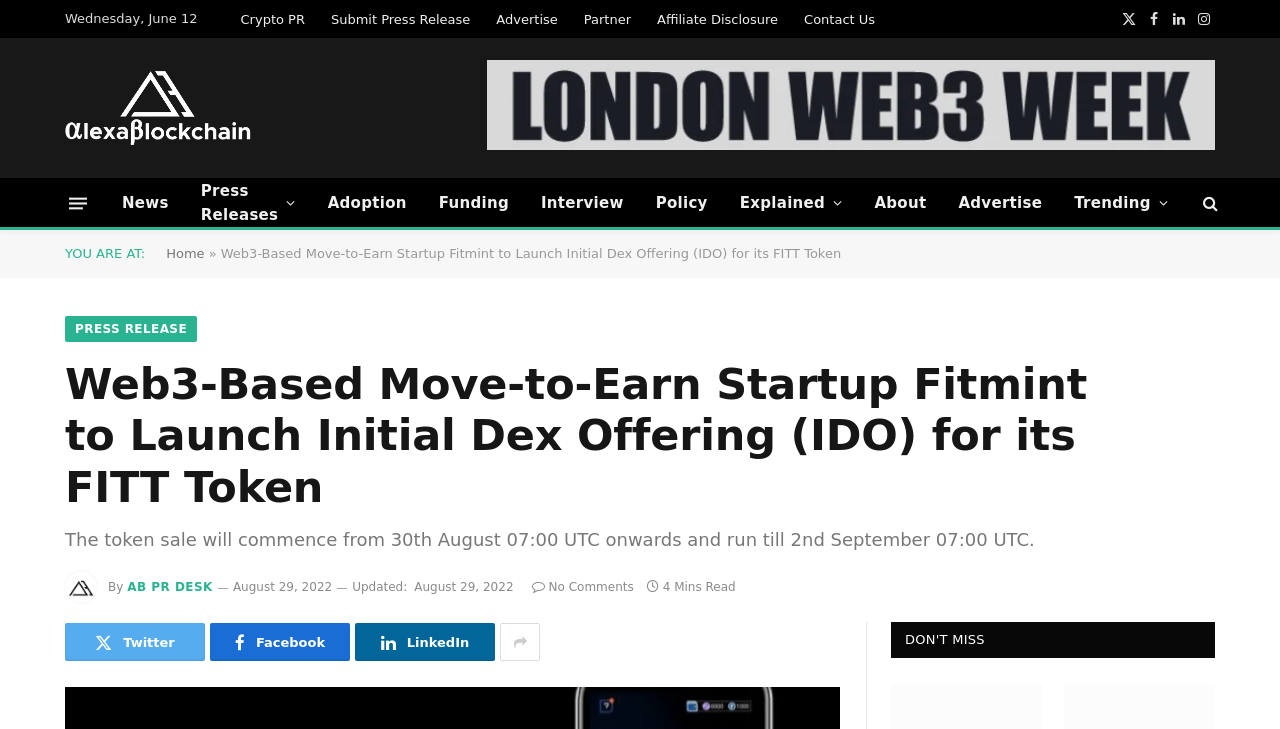What is the name of the token mentioned in the article?
Provide a detailed answer to the question using information from the image.

I found the name of the token by reading the heading 'Web3-Based Move-to-Earn Startup Fitmint to Launch Initial Dex Offering (IDO) for its FITT Token' which is located at the top of the webpage.